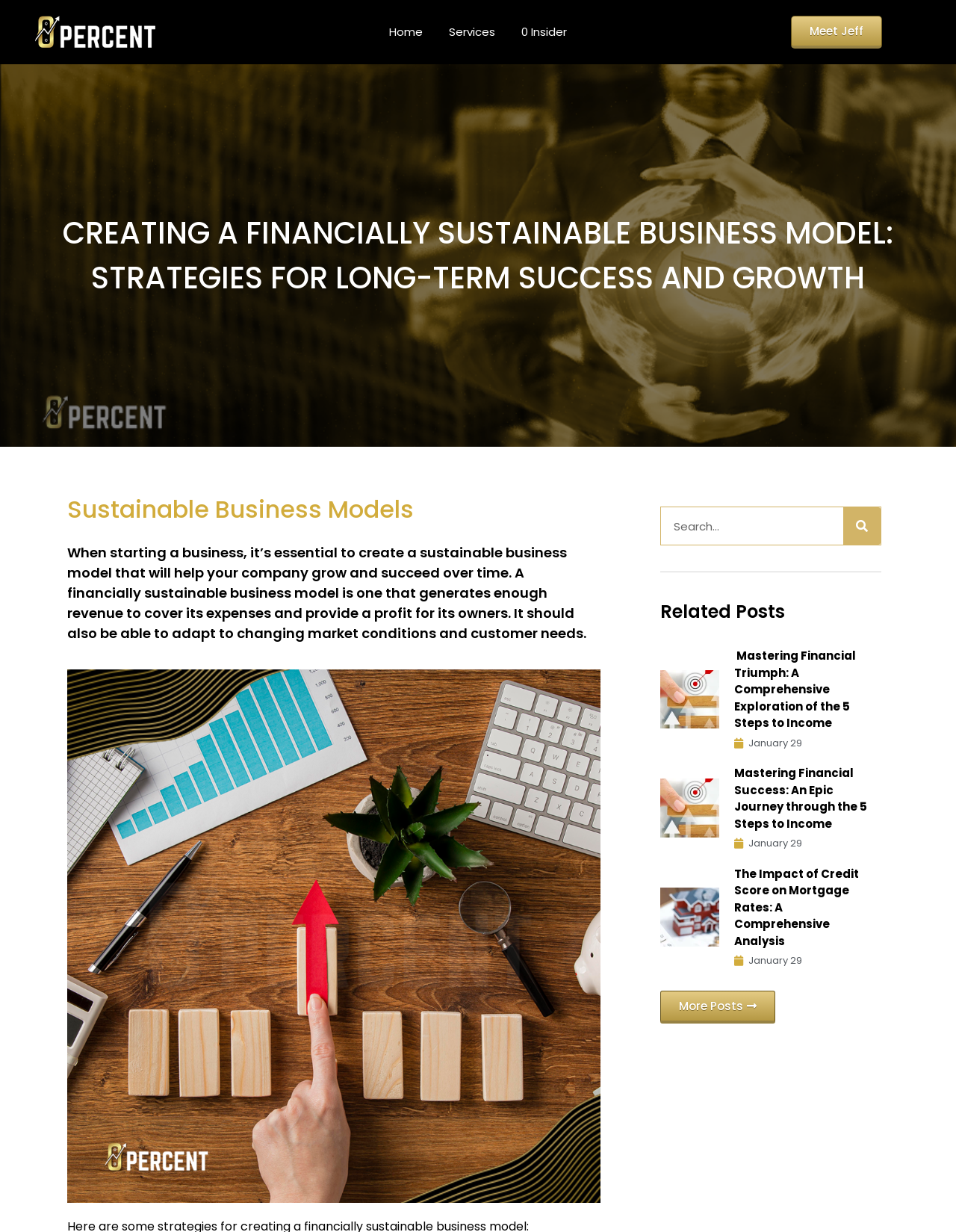From the image, can you give a detailed response to the question below:
How many related posts are displayed on this webpage?

There are three article sections under the 'Related Posts' heading, each with a link, heading, and date, indicating that there are three related posts displayed on this webpage.